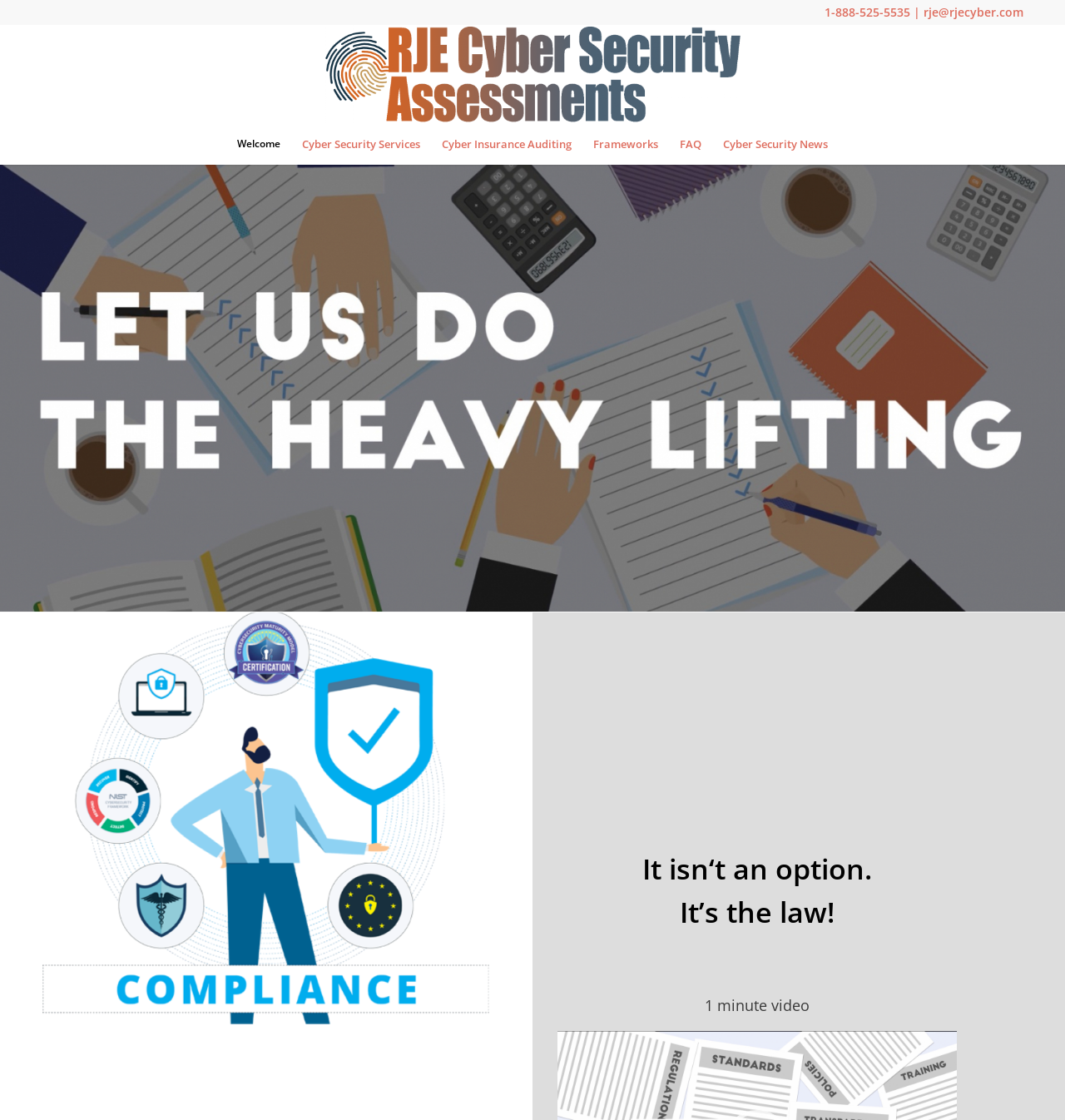Locate the bounding box of the UI element with the following description: "Cyber Security News".

[0.669, 0.11, 0.788, 0.147]